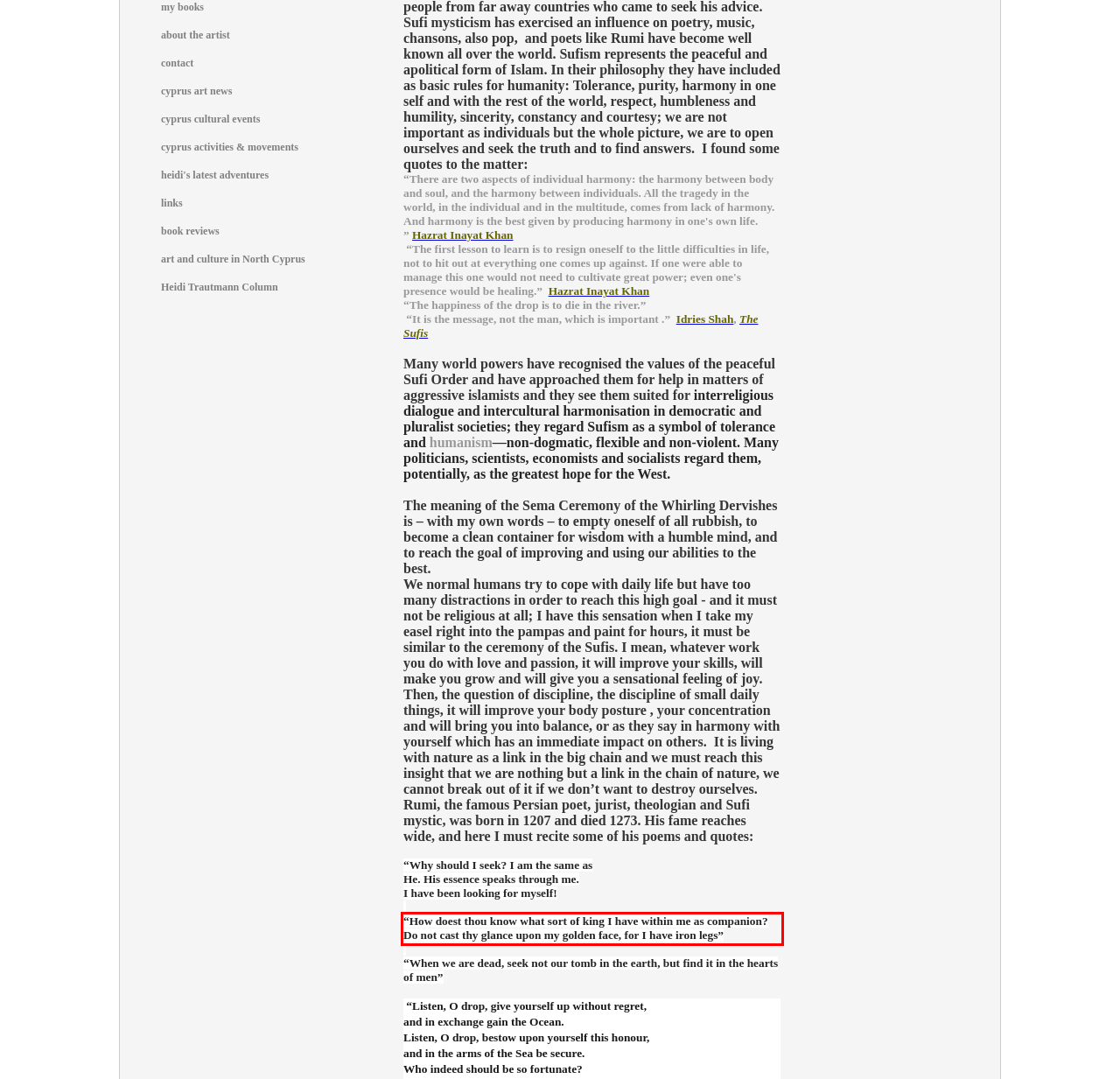Identify the text within the red bounding box on the webpage screenshot and generate the extracted text content.

“How doest thou know what sort of king I have within me as companion? Do not cast thy glance upon my golden face, for I have iron legs”